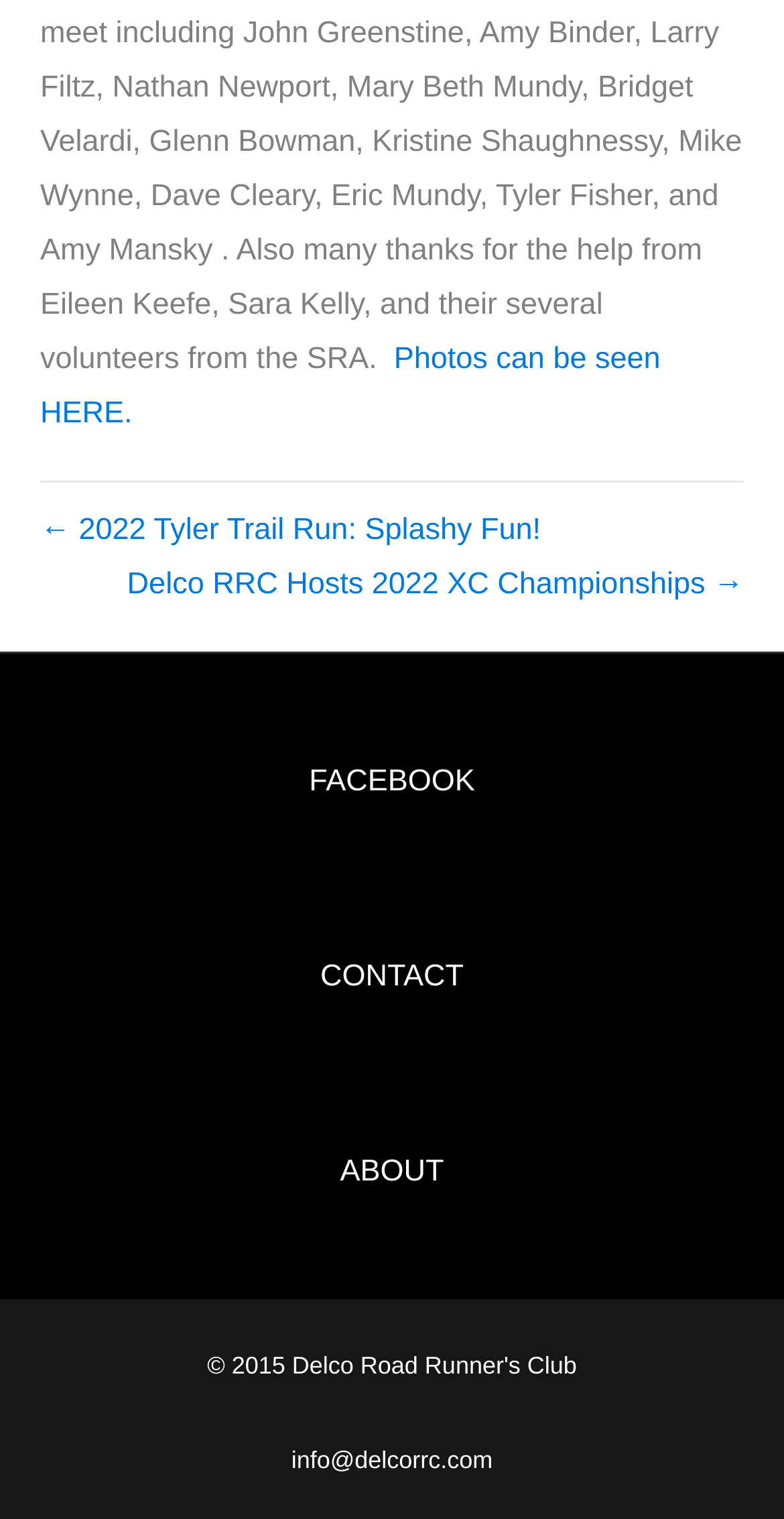What is the theme of the webpage?
Using the information from the image, provide a comprehensive answer to the question.

The webpage seems to be related to running events or a running club, as there are links to 'Tyler Trail Run' and 'XC Championships', which are common terms used in the context of running.